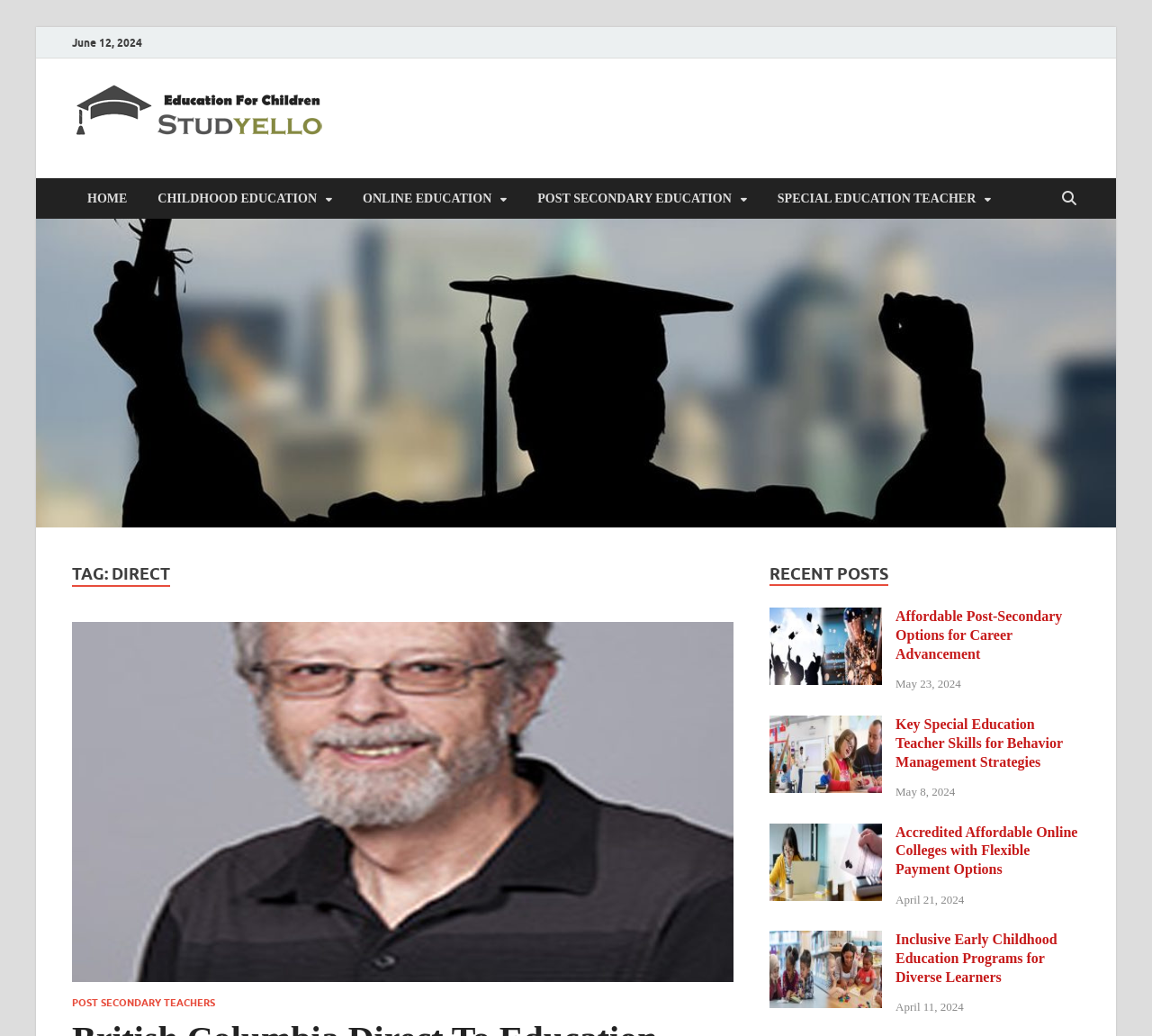Determine the coordinates of the bounding box for the clickable area needed to execute this instruction: "Learn about Key Special Education Teacher Skills for Behavior Management Strategies".

[0.668, 0.694, 0.766, 0.709]